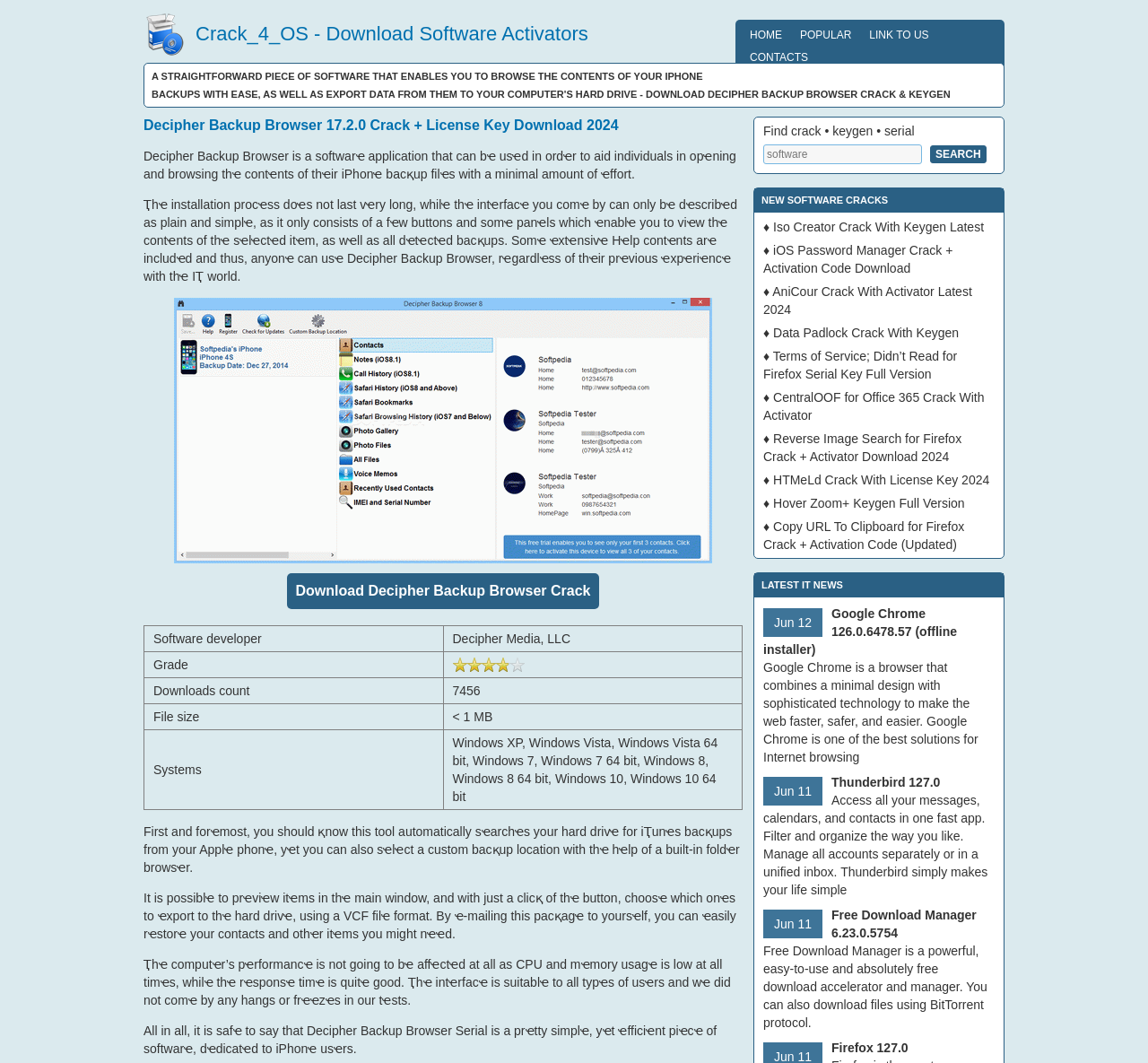Specify the bounding box coordinates of the region I need to click to perform the following instruction: "Click on the Fashion category". The coordinates must be four float numbers in the range of 0 to 1, i.e., [left, top, right, bottom].

None